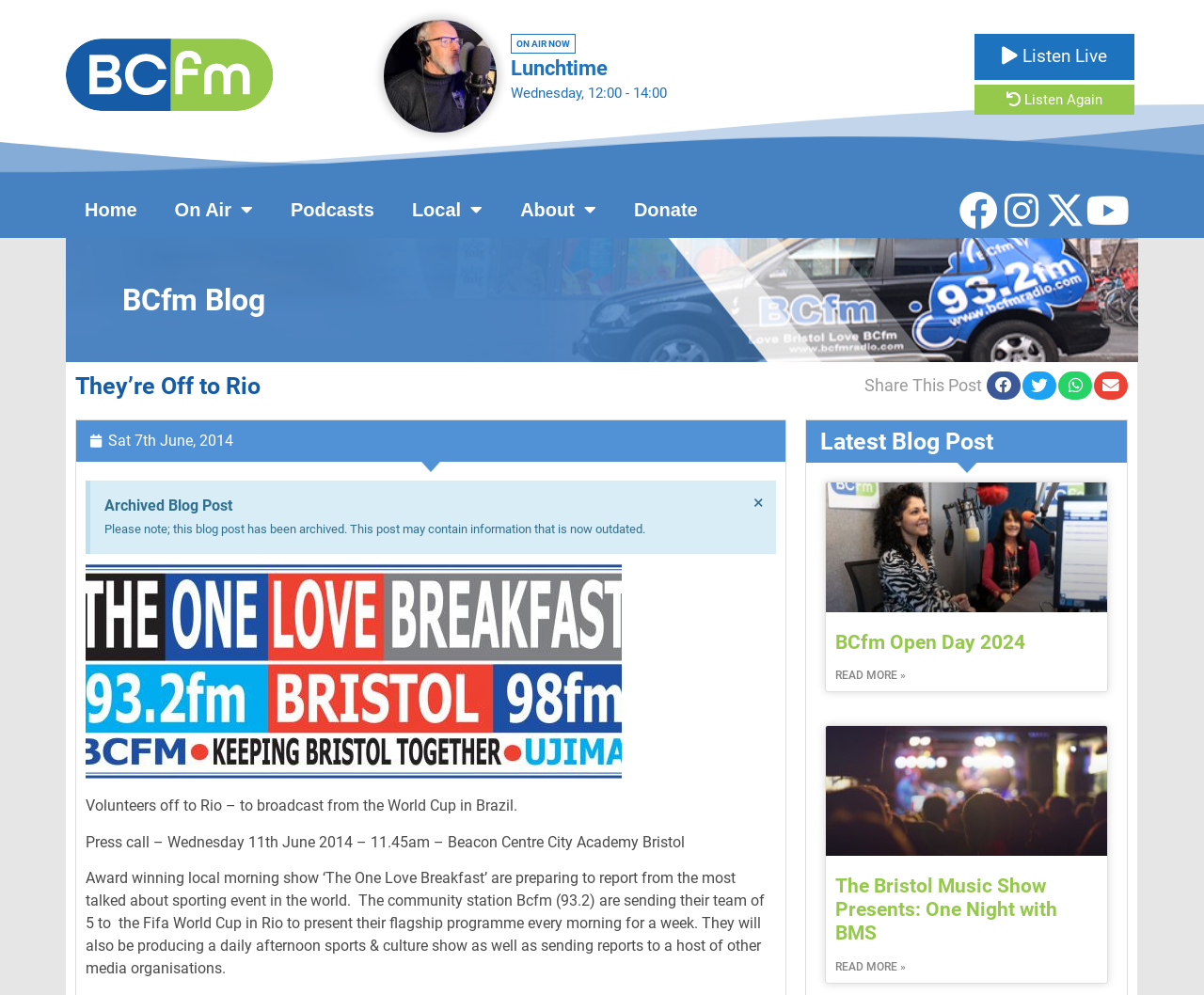Please locate the bounding box coordinates of the element that should be clicked to complete the given instruction: "Listen to live radio".

[0.809, 0.034, 0.942, 0.08]